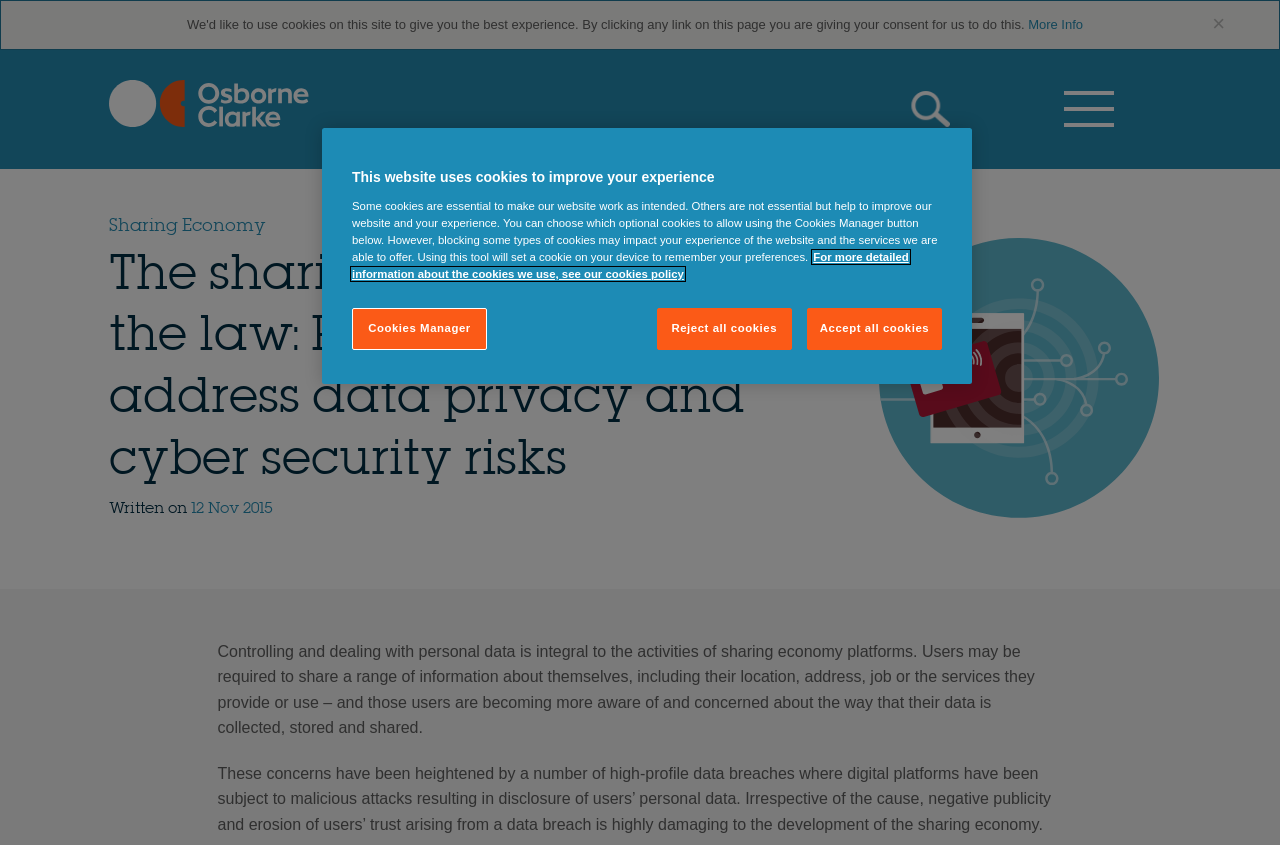Give a one-word or one-phrase response to the question: 
What is the purpose of the search bar?

To search the website